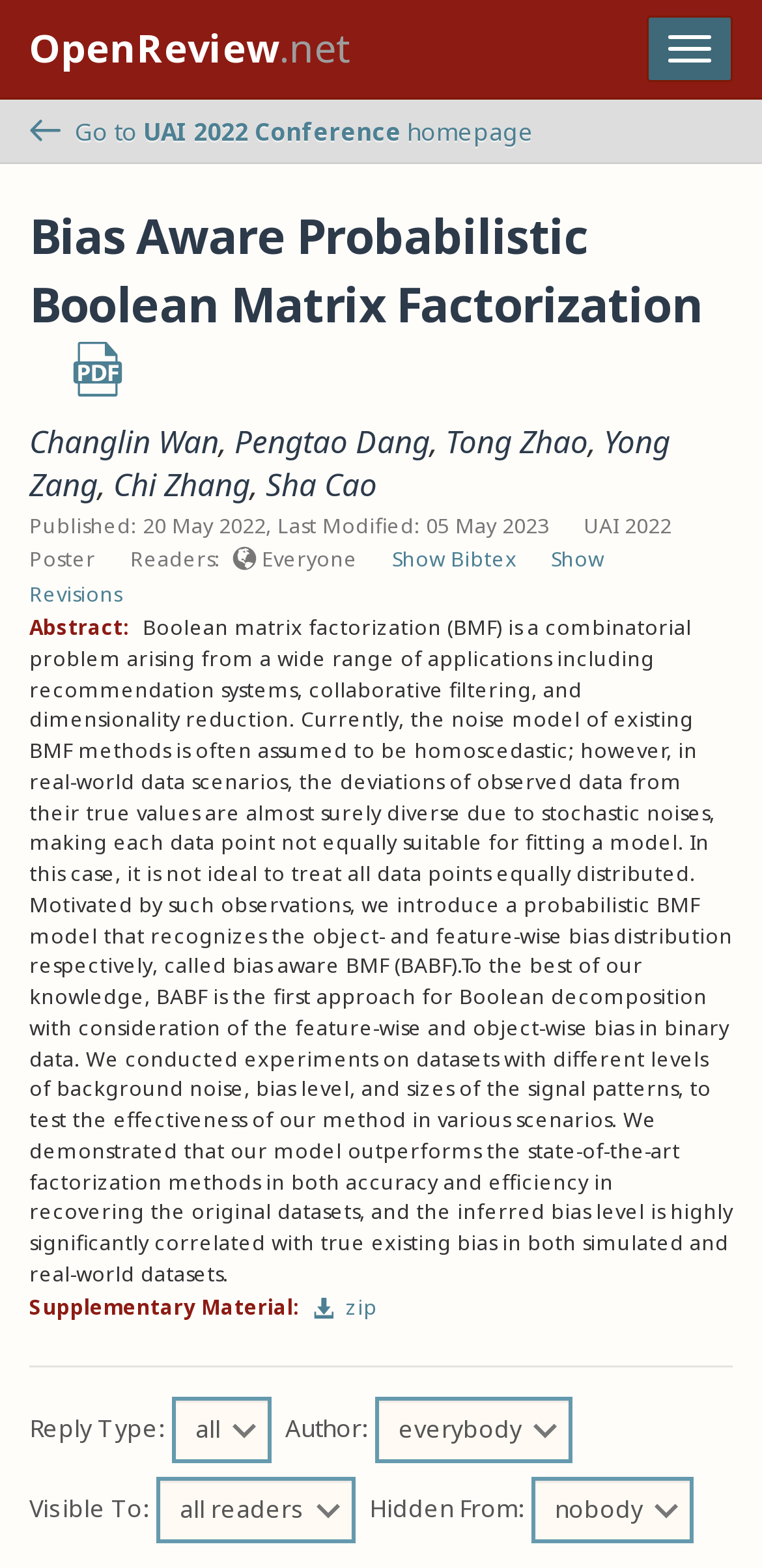What is the format of the supplementary material?
Based on the screenshot, respond with a single word or phrase.

zip